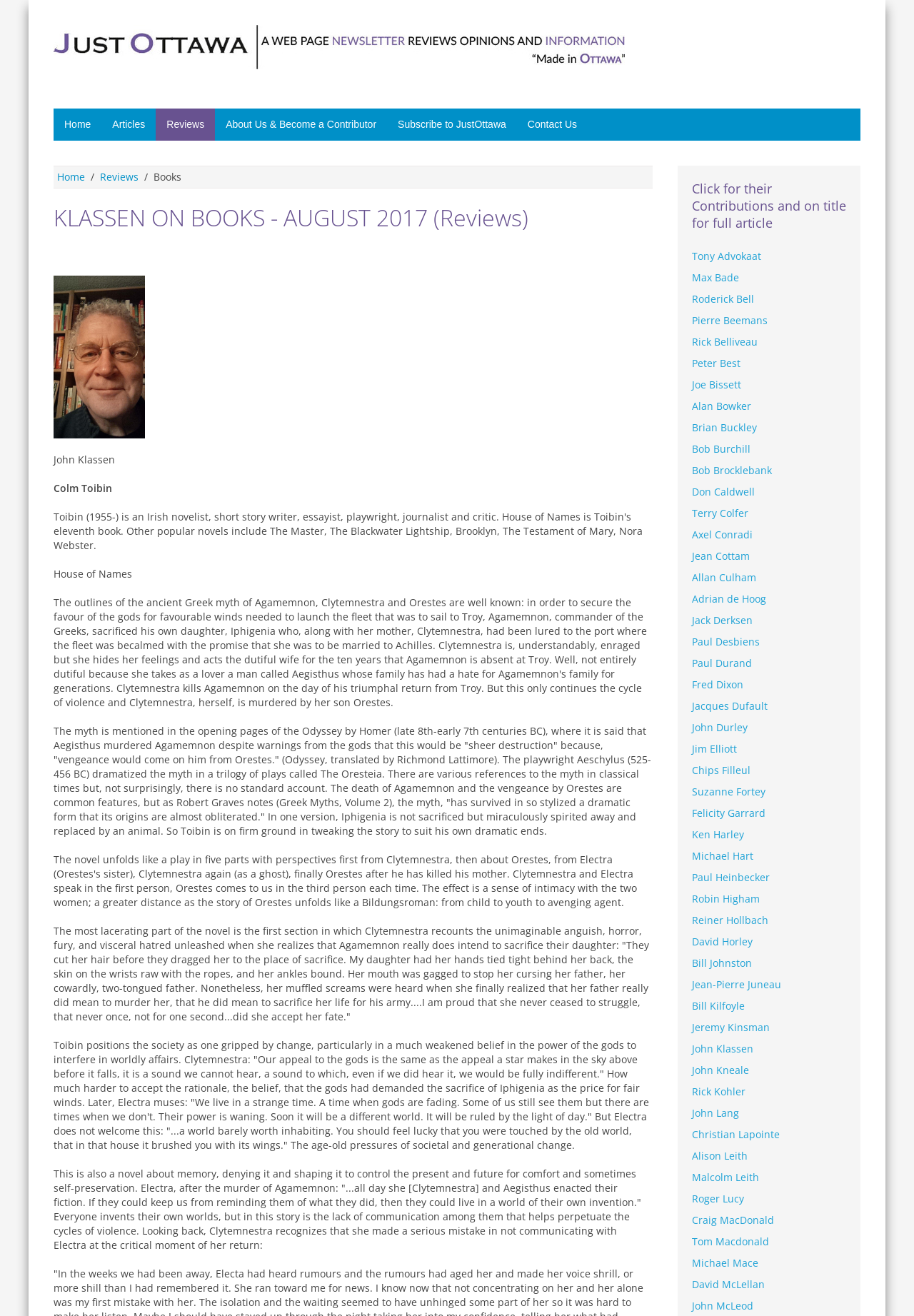Determine the bounding box coordinates of the region I should click to achieve the following instruction: "Subscribe to JustOttawa newsletter". Ensure the bounding box coordinates are four float numbers between 0 and 1, i.e., [left, top, right, bottom].

[0.423, 0.082, 0.565, 0.107]